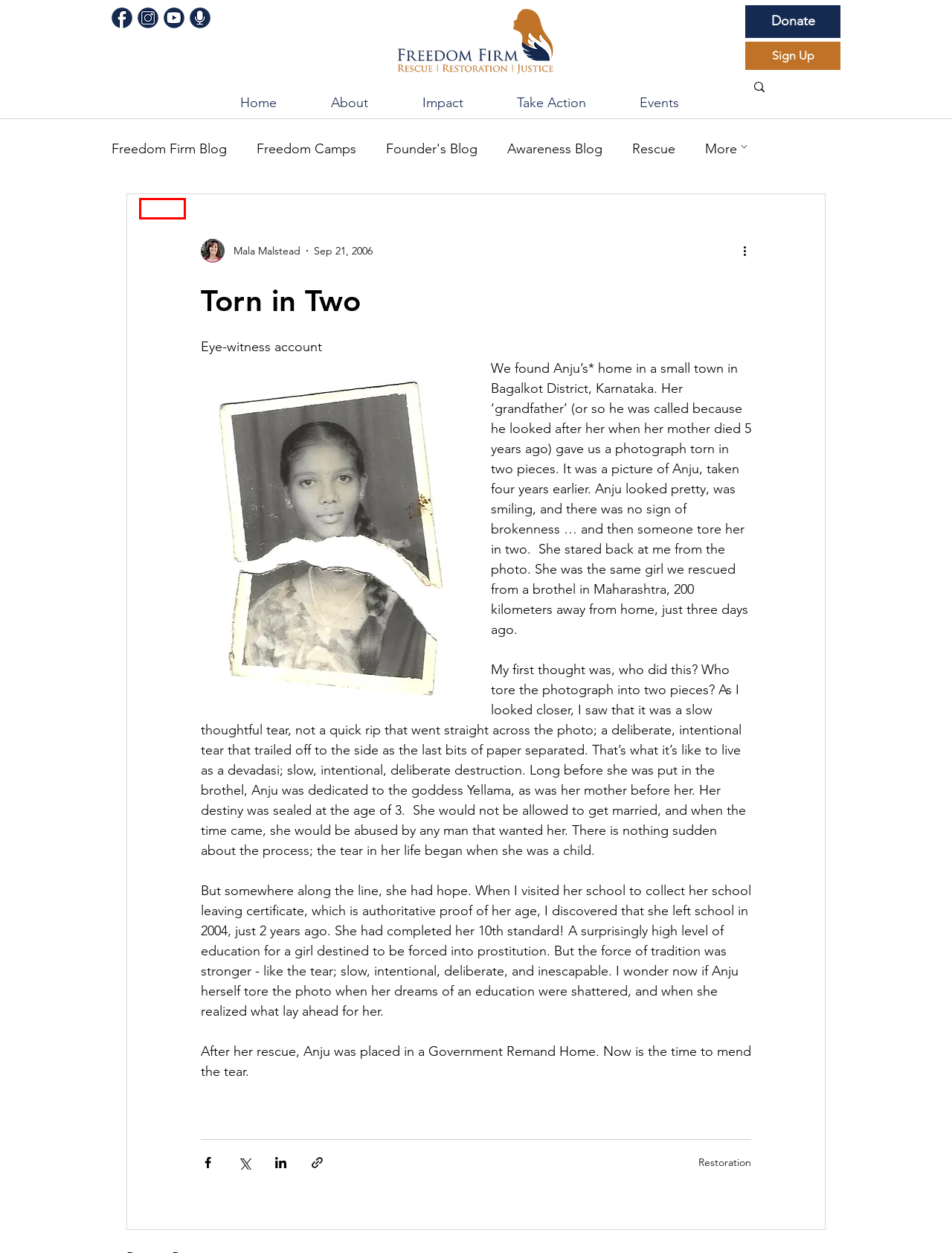You are presented with a screenshot of a webpage with a red bounding box. Select the webpage description that most closely matches the new webpage after clicking the element inside the red bounding box. The options are:
A. Priya - Enslaved at 5 Years Old
B. Rescue Restoration Justice | Freedom Firm USA
C. Restoration
D. Awareness Blog
E. Rescue
F. Freedom Camps
G. About | Freedom Firm USA
H. Founder's Blog

C